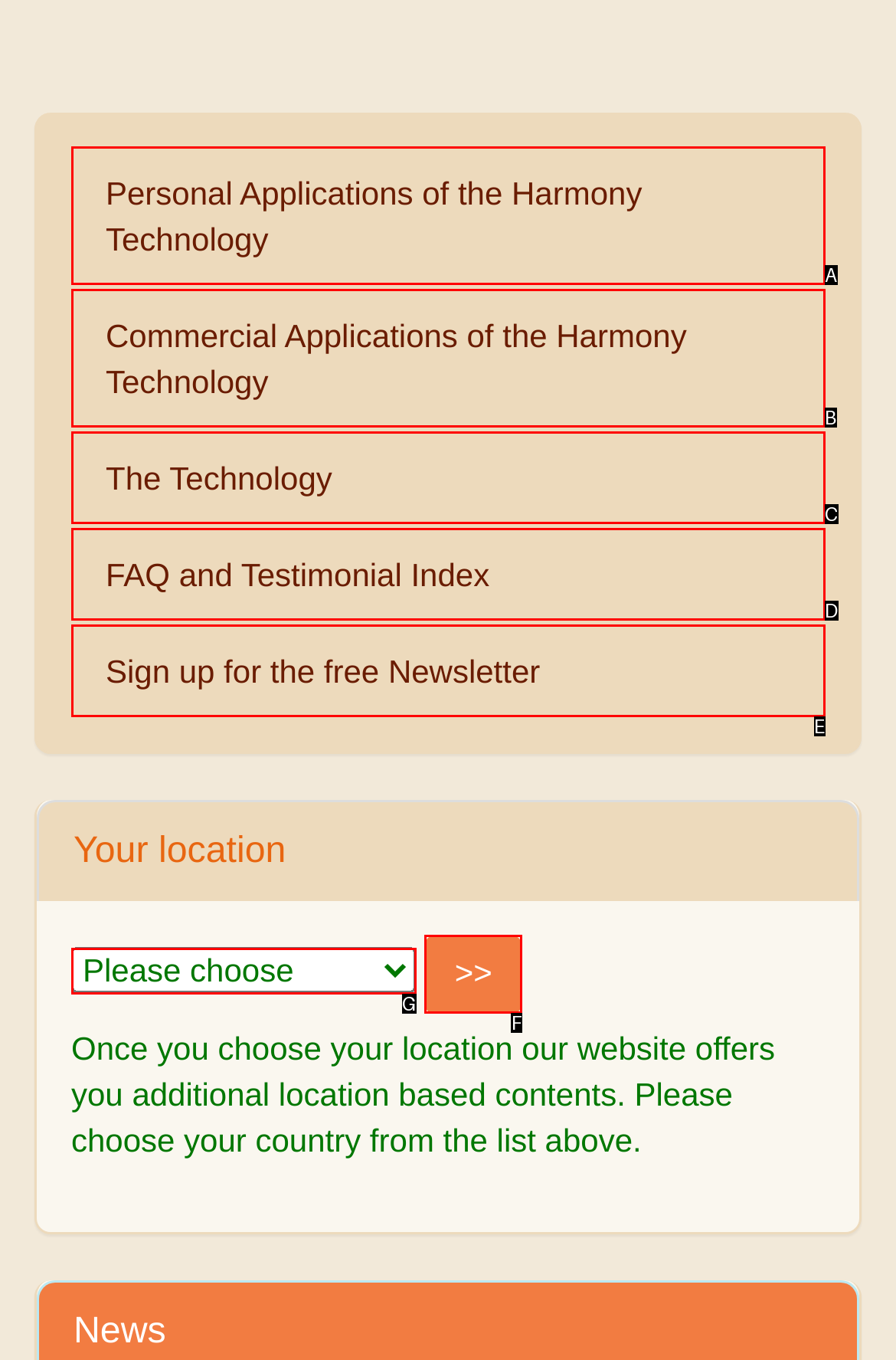Select the letter that corresponds to the UI element described as: Abe
Answer by providing the letter from the given choices.

None